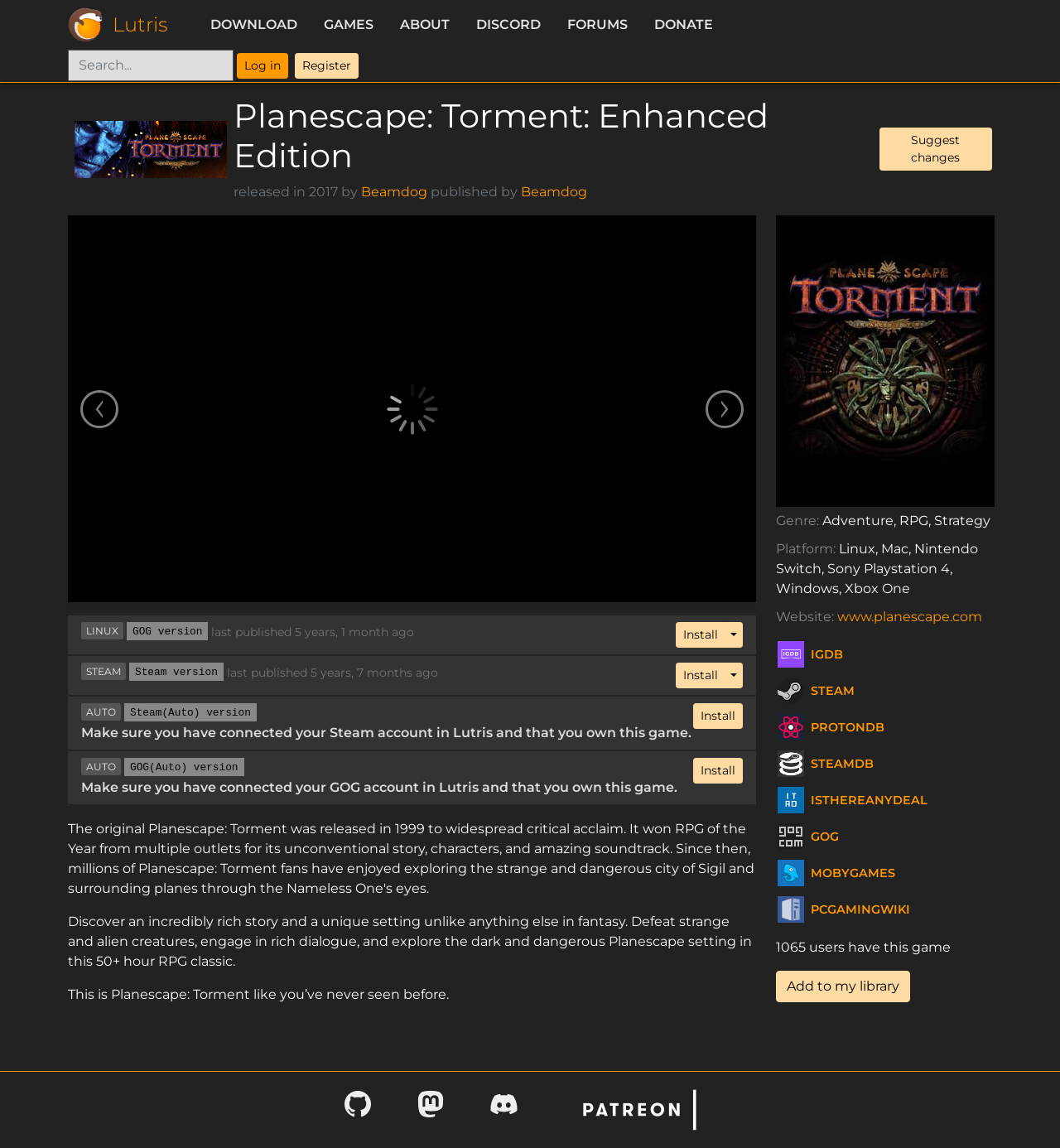Analyze the image and answer the question with as much detail as possible: 
How many links are there in the footer section?

I found the answer by looking at the link elements in the footer section of the page. There are four links: '', '', '', and 'Support Lutris on Patreon'.